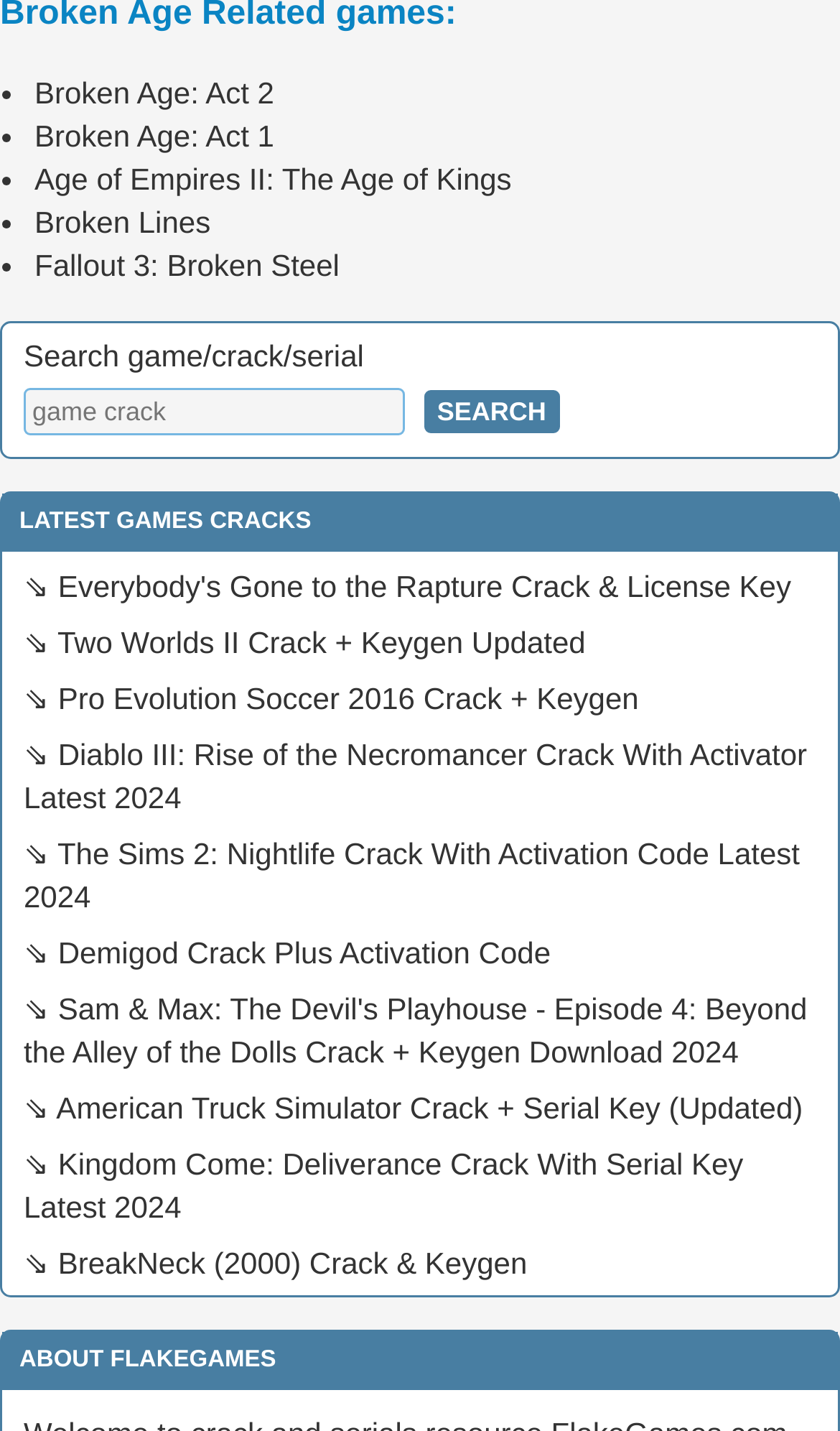Identify the bounding box coordinates of the section to be clicked to complete the task described by the following instruction: "Search for a game". The coordinates should be four float numbers between 0 and 1, formatted as [left, top, right, bottom].

[0.028, 0.271, 0.482, 0.304]